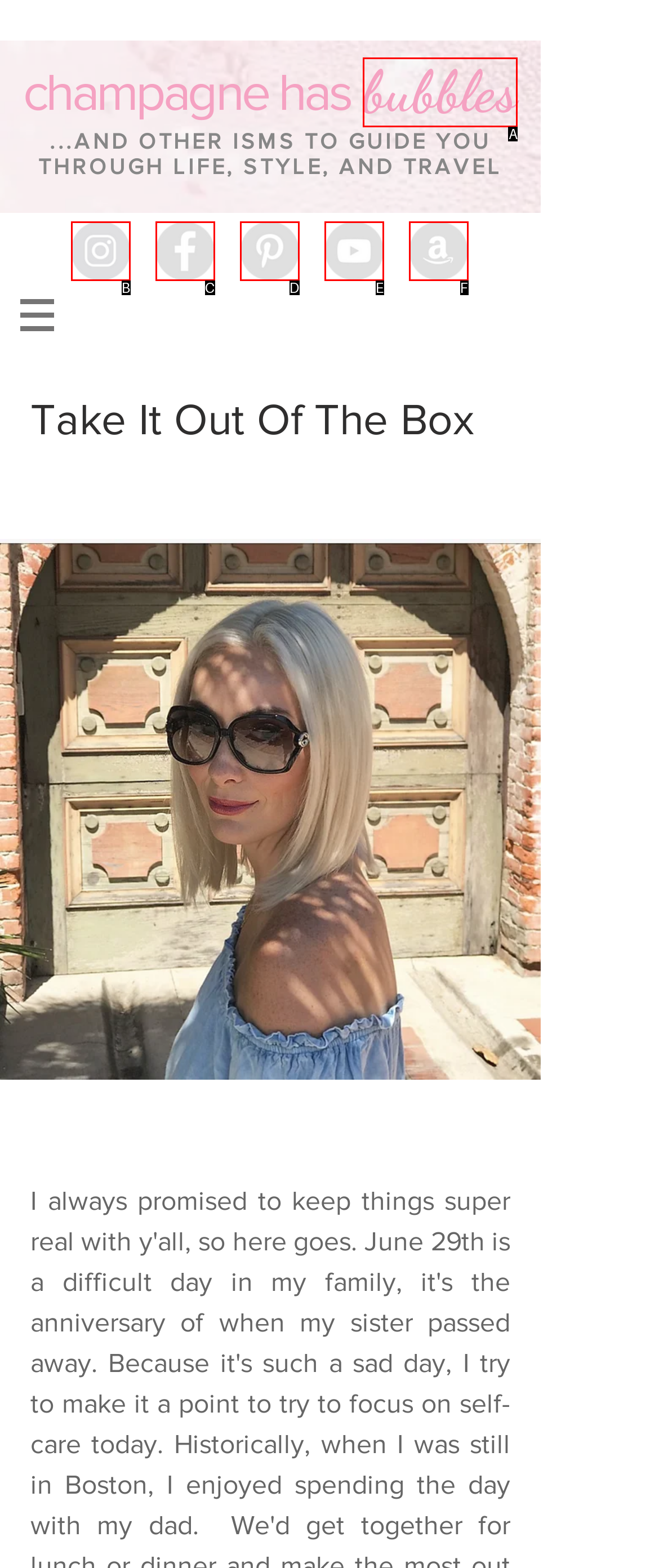Given the description: aria-label="Amazon - Grey Circle", identify the matching HTML element. Provide the letter of the correct option.

F